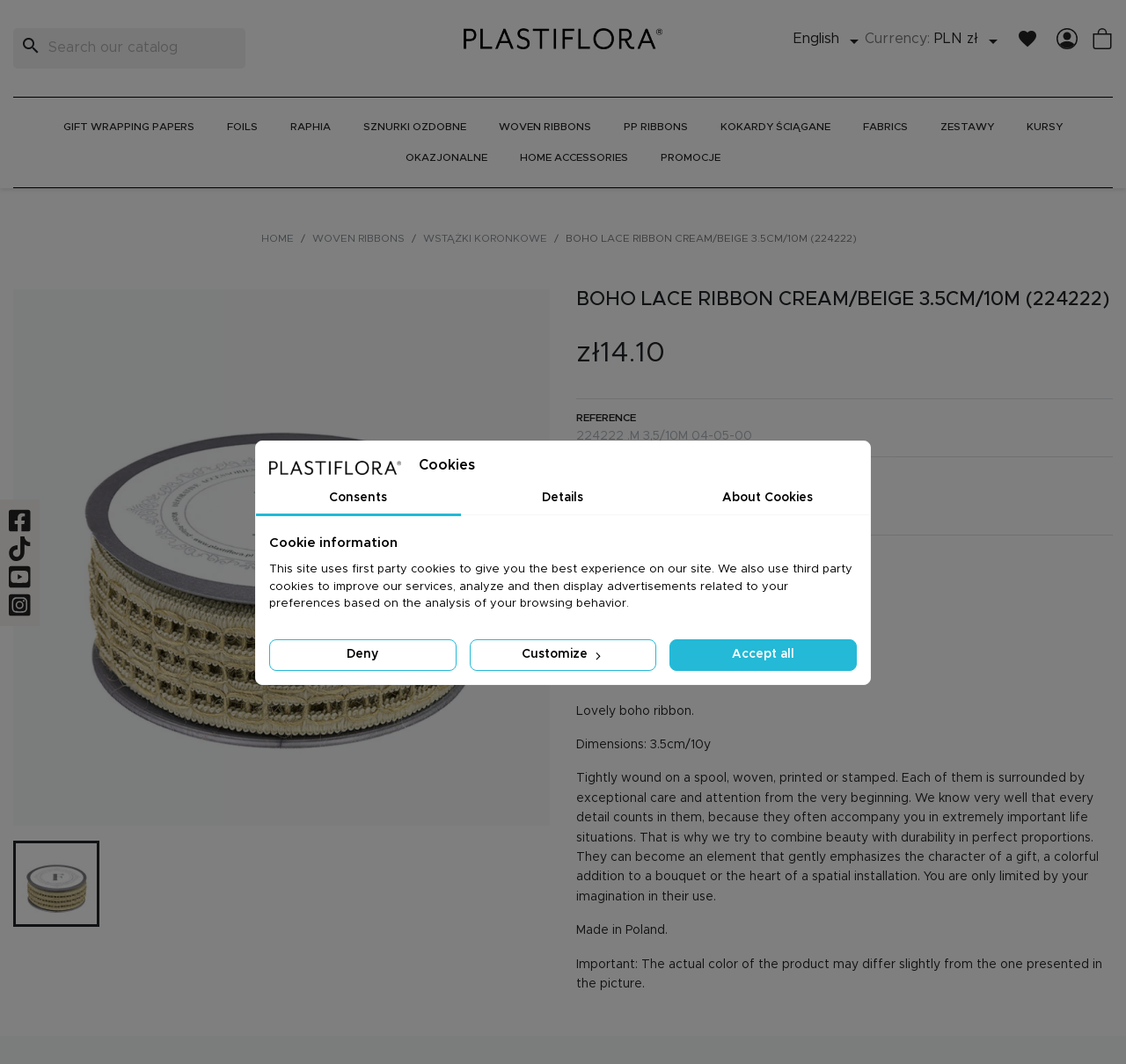Based on what you see in the screenshot, provide a thorough answer to this question: What is the price of the Boho lace ribbon?

The price of the Boho lace ribbon can be found in the product description section, where it is stated as zł14.10.